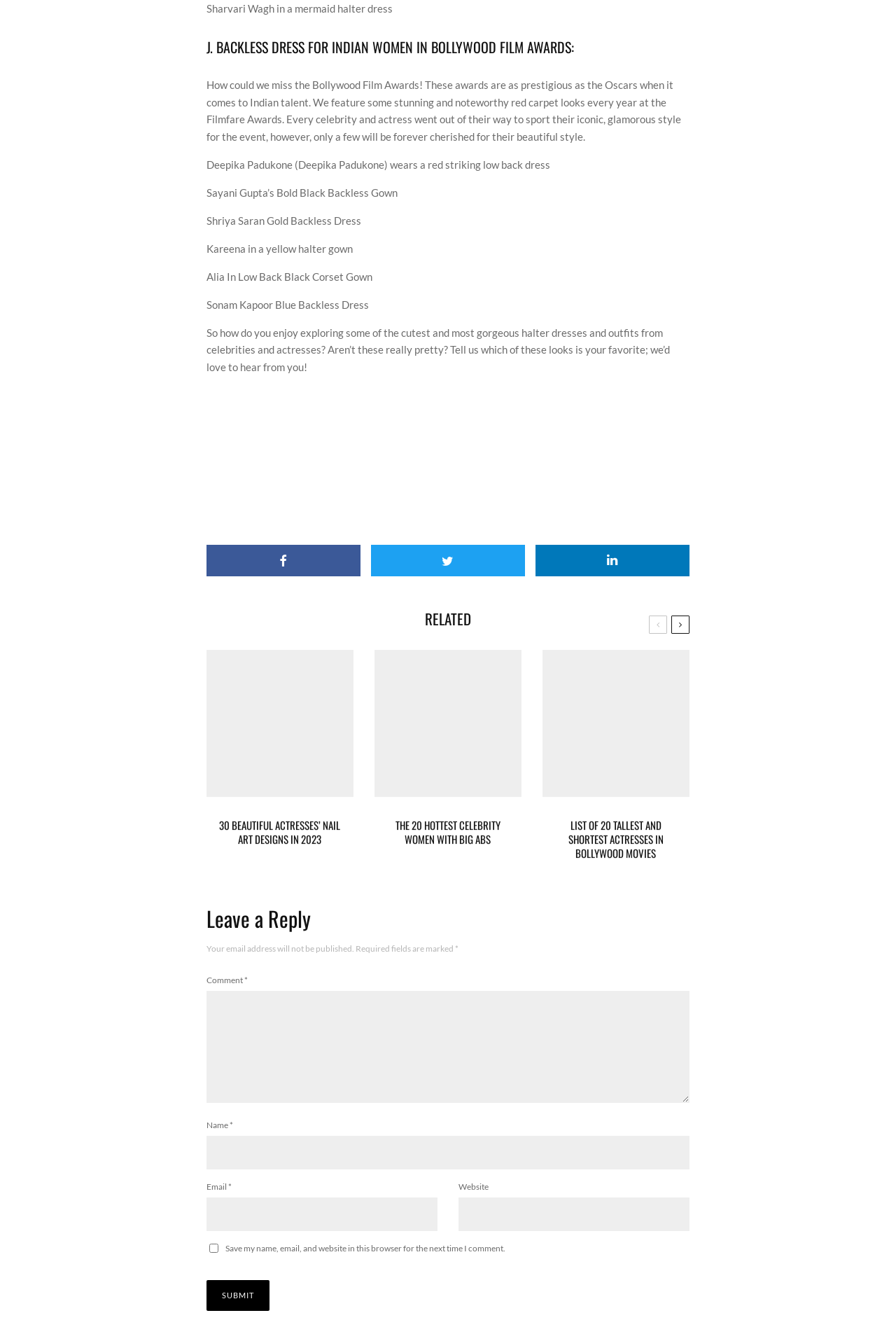Determine the bounding box coordinates of the clickable element necessary to fulfill the instruction: "Click the 'Share' link". Provide the coordinates as four float numbers within the 0 to 1 range, i.e., [left, top, right, bottom].

[0.23, 0.406, 0.402, 0.43]